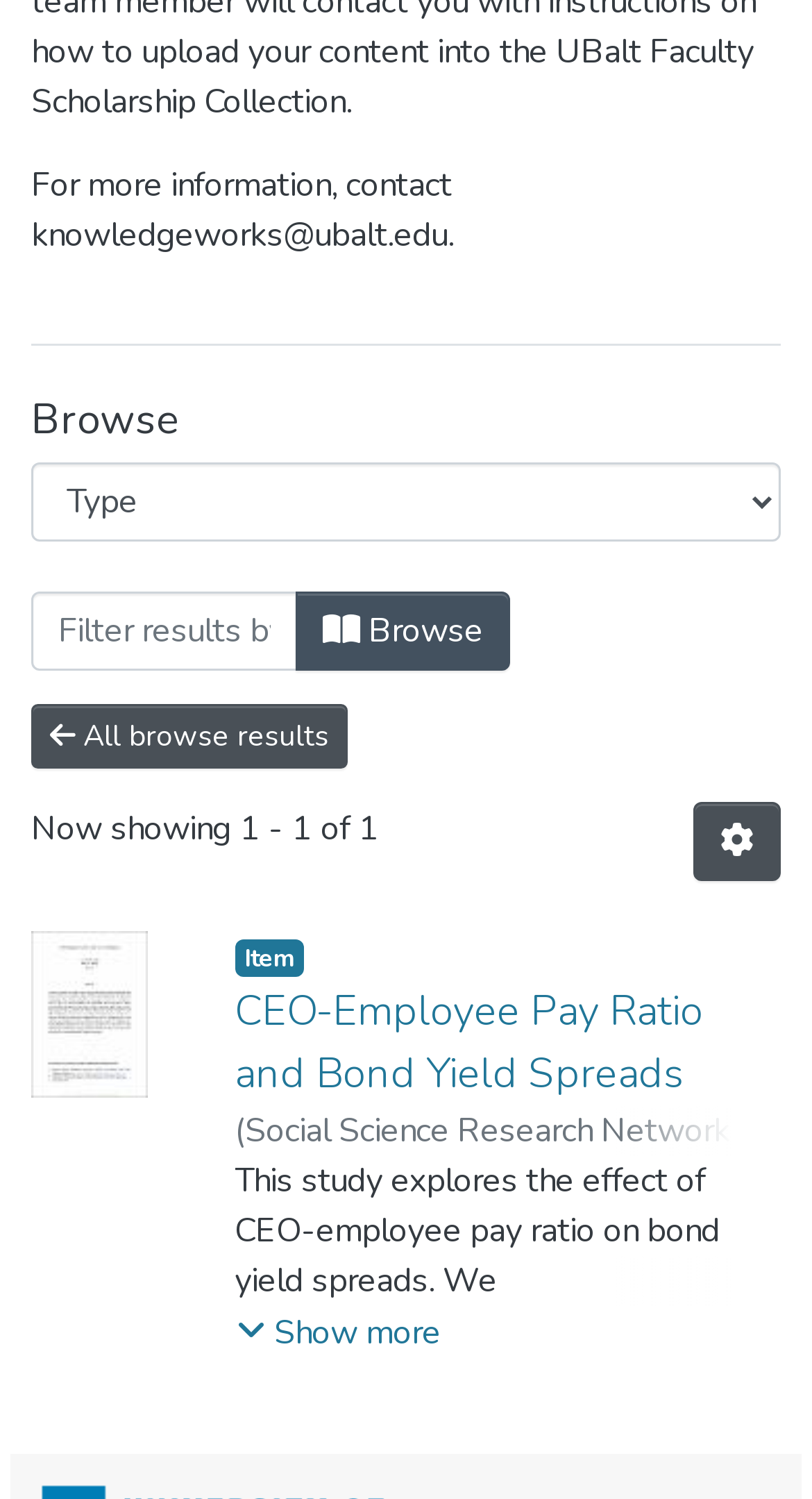Please answer the following question using a single word or phrase: 
Who are the authors of the item shown?

Huang, Guan-Ying; Huang, Henry H.; Yu, Jerry